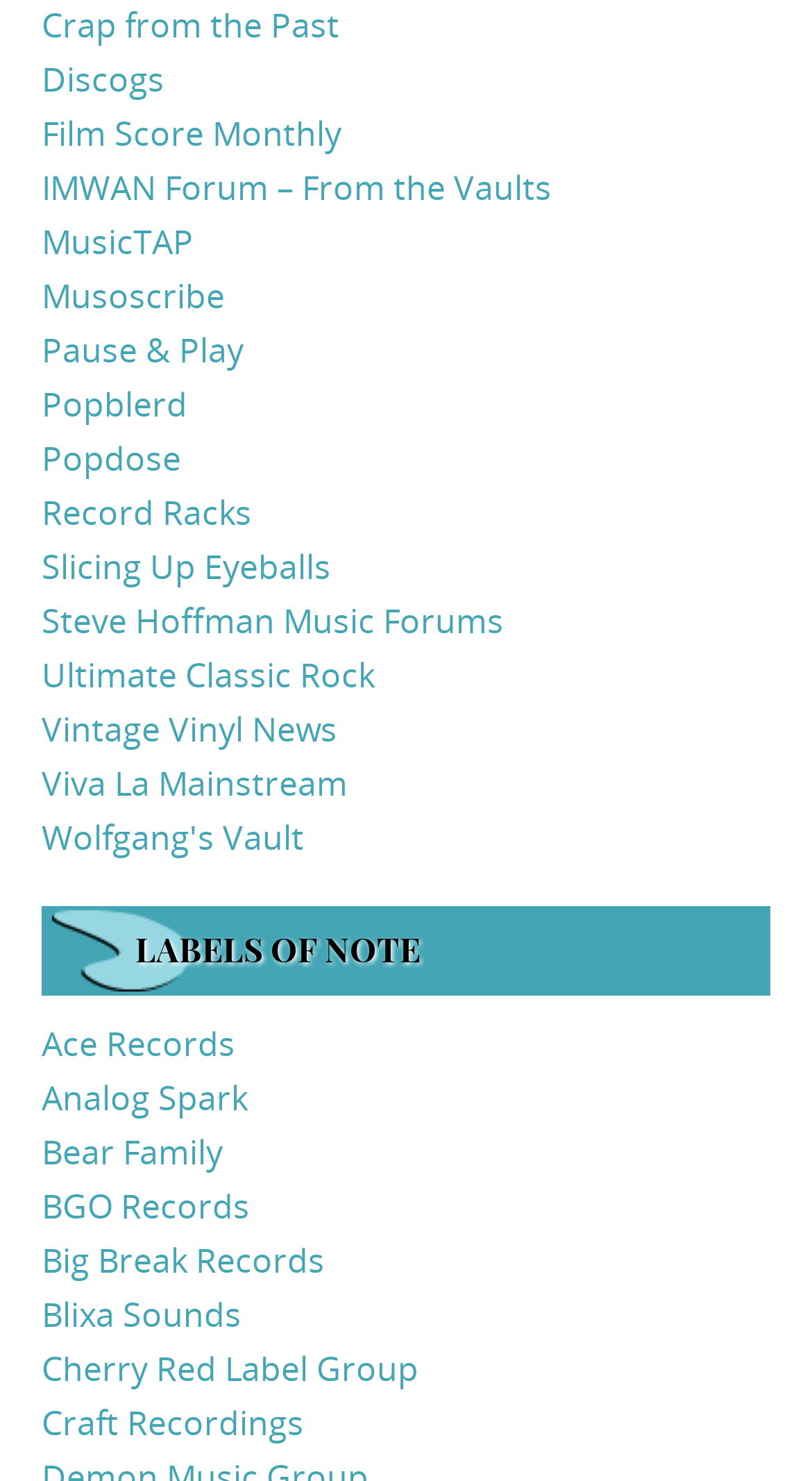Please identify the bounding box coordinates of the clickable area that will allow you to execute the instruction: "visit Crap from the Past".

[0.051, 0.001, 0.418, 0.032]